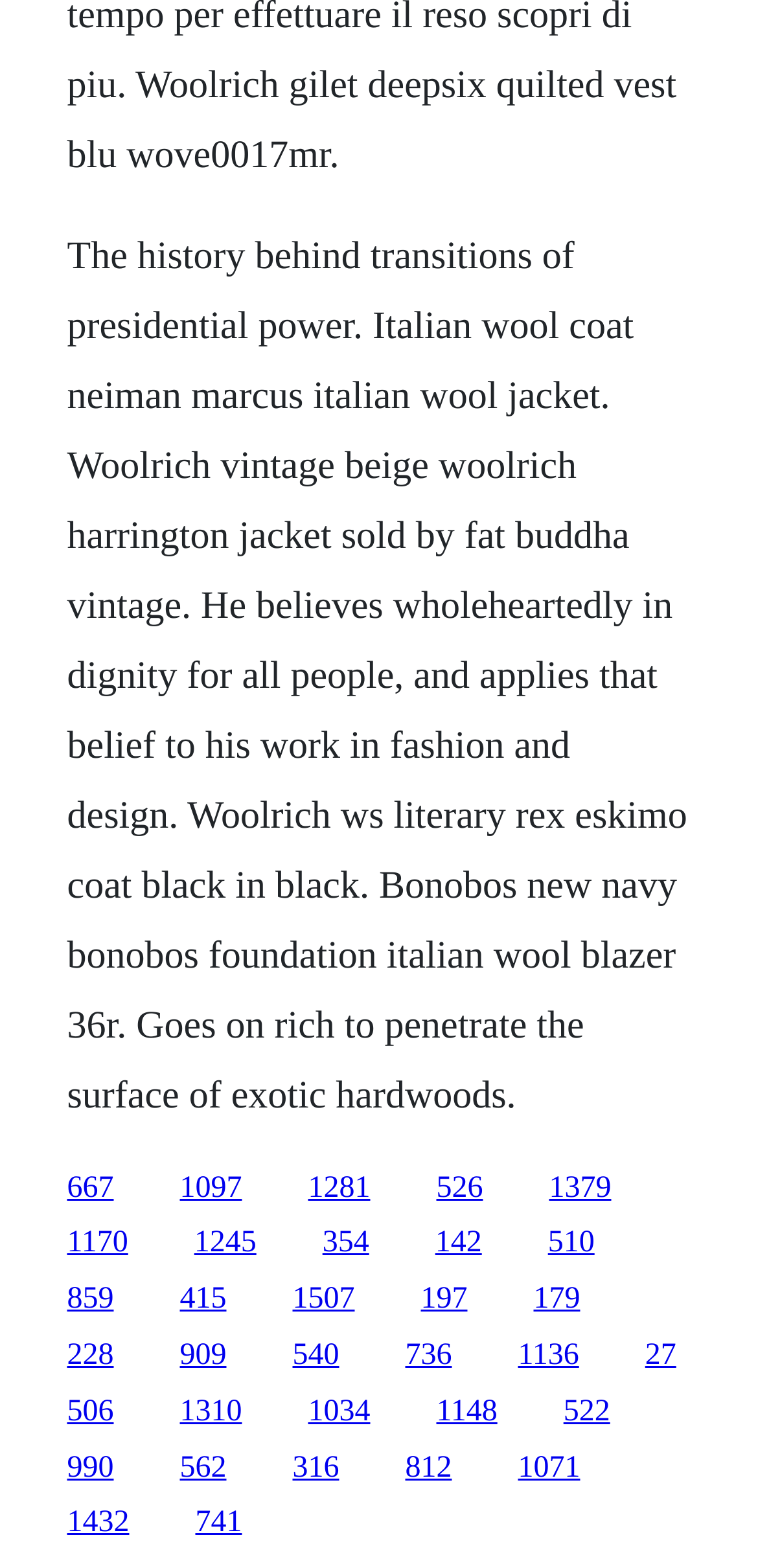Answer the following in one word or a short phrase: 
How many links are on this webpage?

50